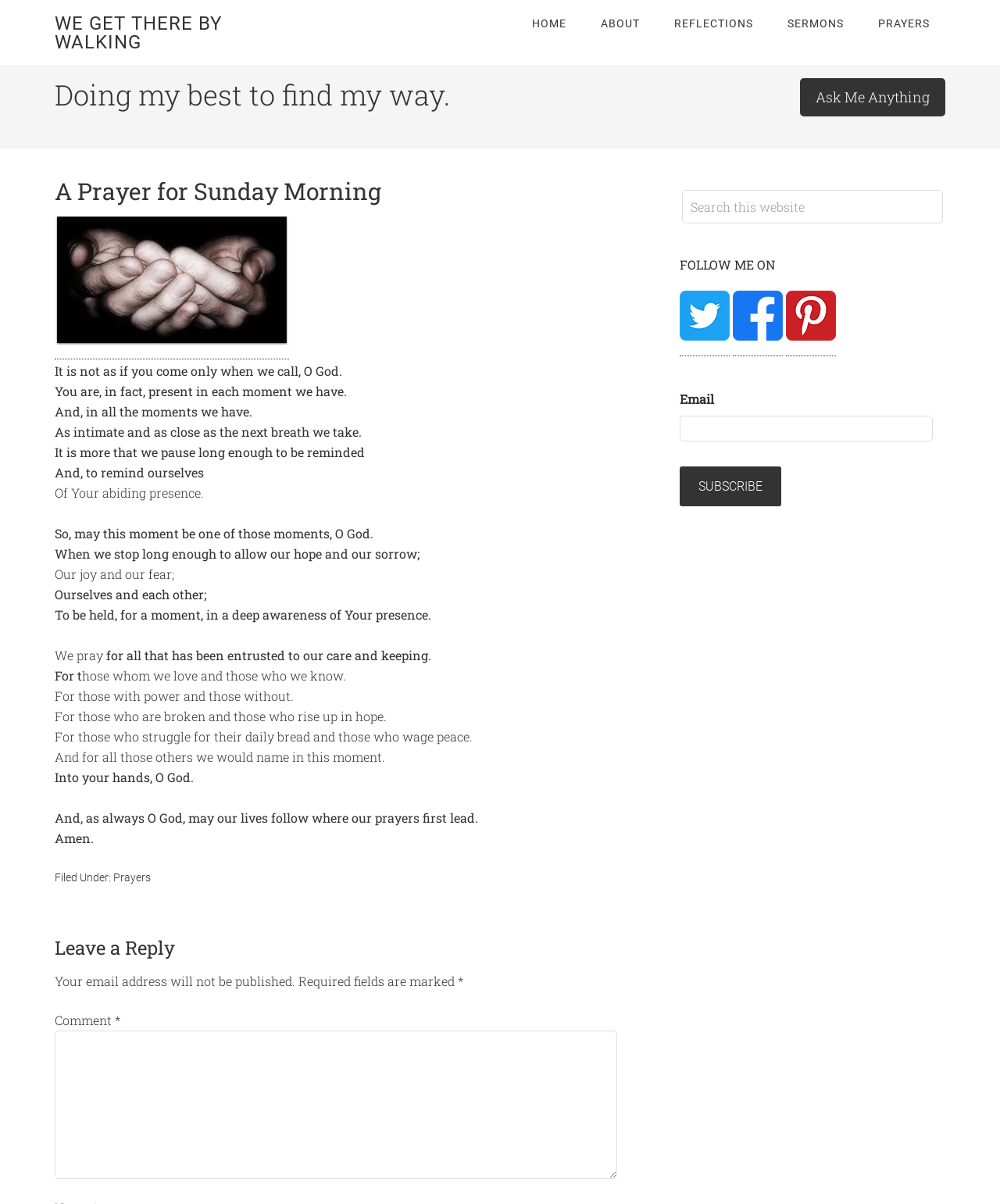What is the author's intention in this prayer?
Give a detailed response to the question by analyzing the screenshot.

The author's intention in this prayer can be inferred from the text, which repeatedly mentions God's presence in every moment of our lives. The prayer is a reminder to pause and acknowledge God's abiding presence, and to allow ourselves to be held in a deep awareness of this presence.